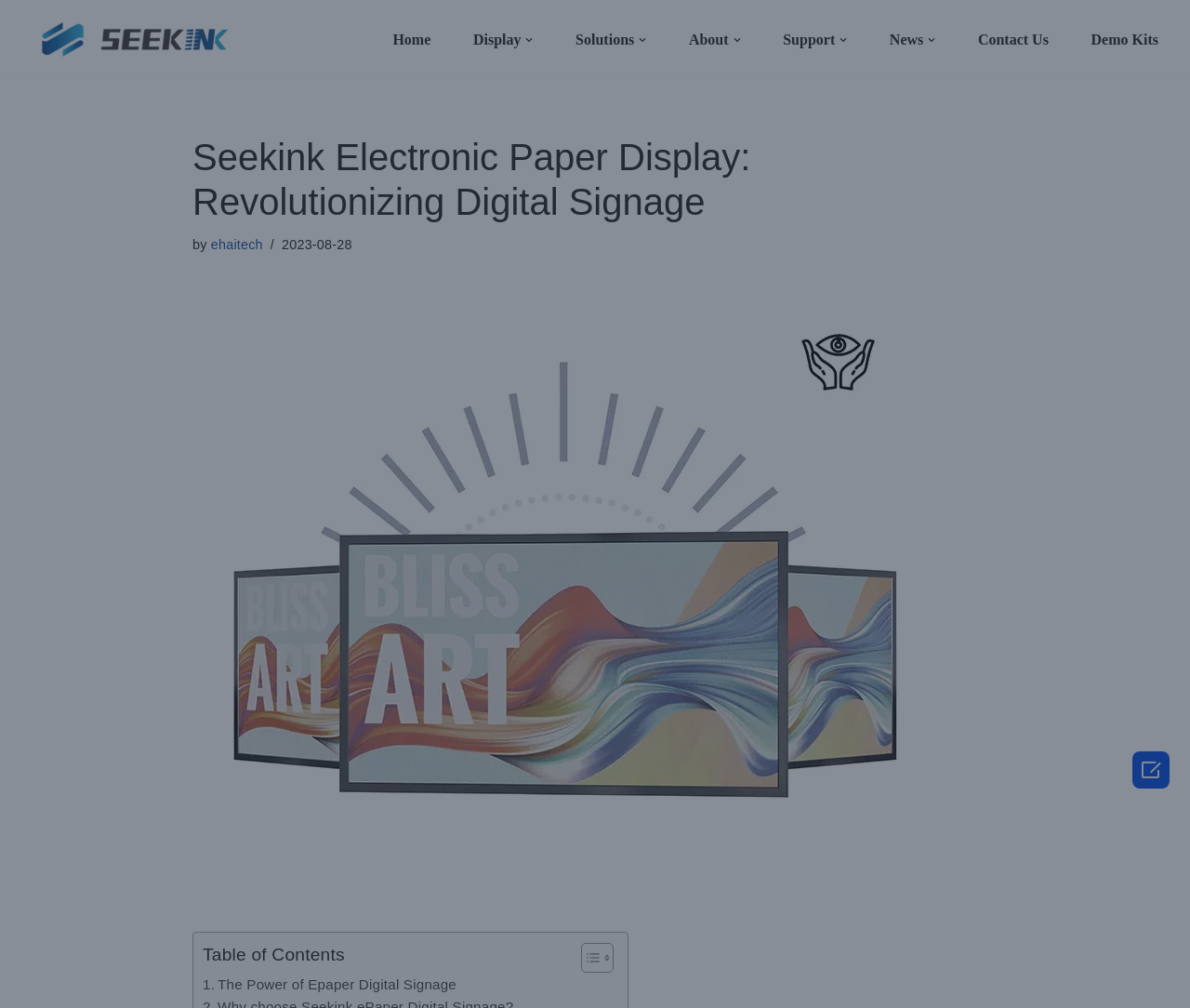Extract the text of the main heading from the webpage.

Seekink Electronic Paper Display: Revolutionizing Digital Signage